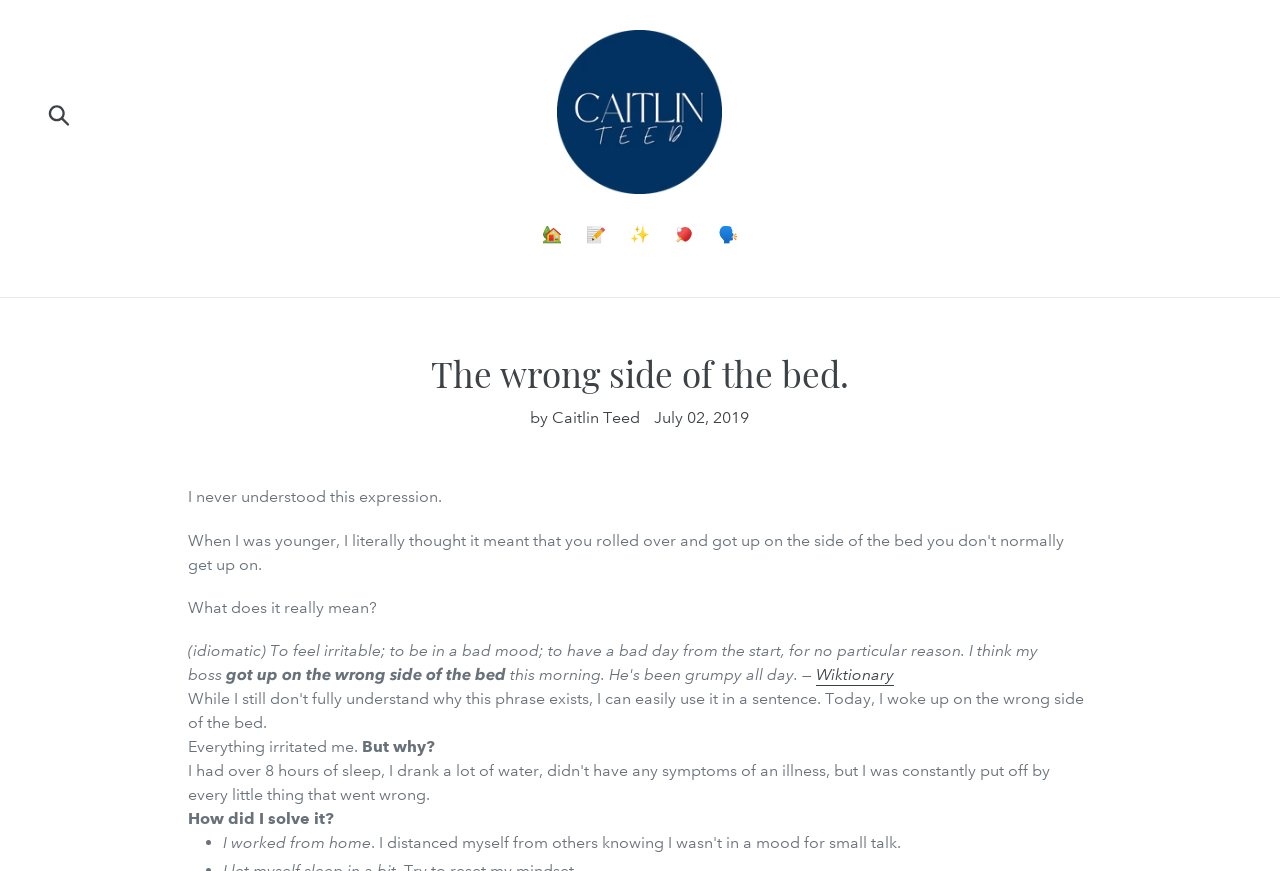How did the author solve their bad mood?
Based on the screenshot, give a detailed explanation to answer the question.

The author mentions that they were able to use the phrase 'got up on the wrong side of the bed' in a sentence, but they do not specify how they solved their bad mood. The heading 'How did I solve it?' is followed by a list marker, but the solution is not provided.